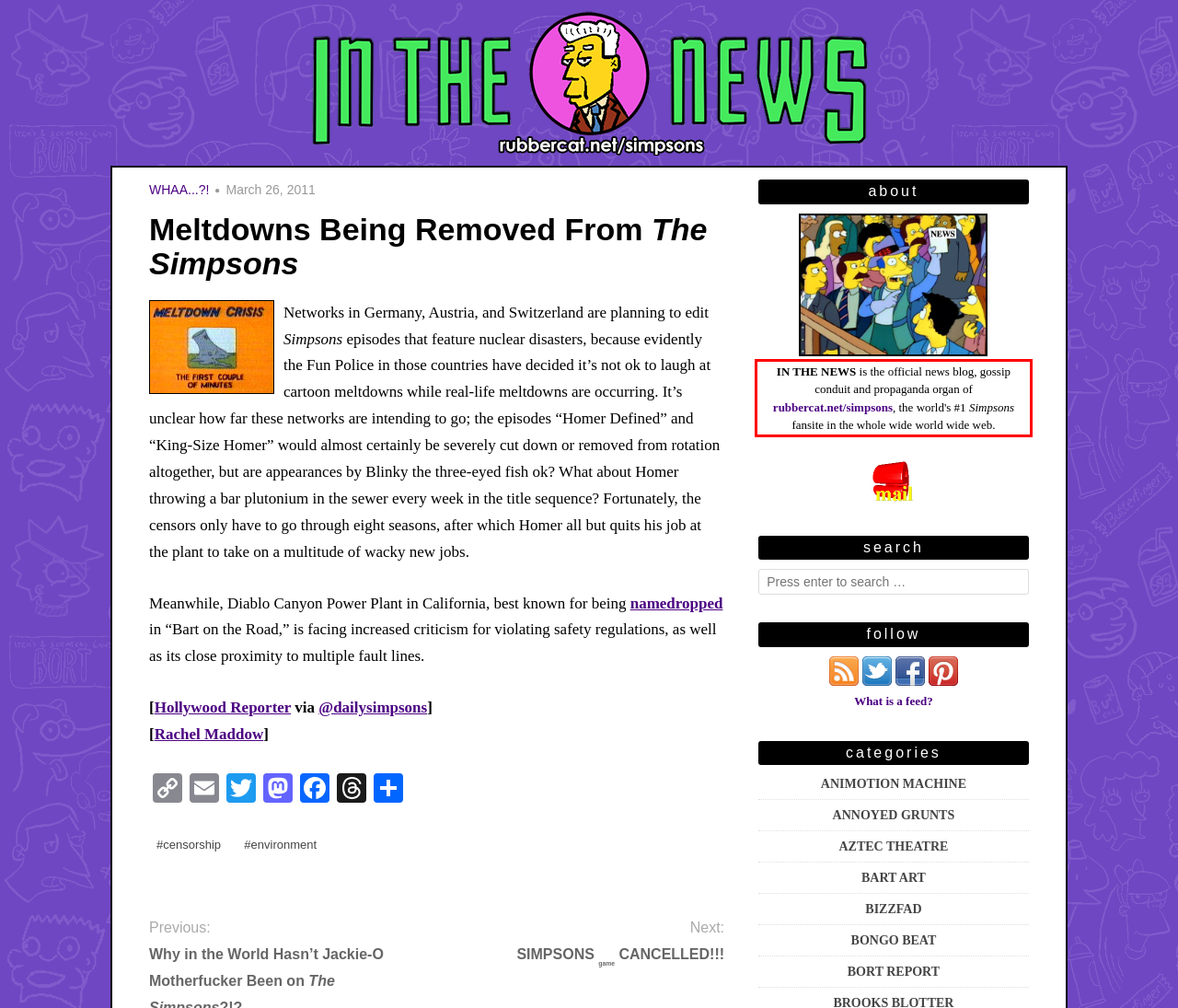Analyze the screenshot of a webpage where a red rectangle is bounding a UI element. Extract and generate the text content within this red bounding box.

IN THE NEWS is the official news blog, gossip conduit and propaganda organ of rubbercat.net­/simpsons, the world's #1 Simpsons fansite in the whole wide world wide web.